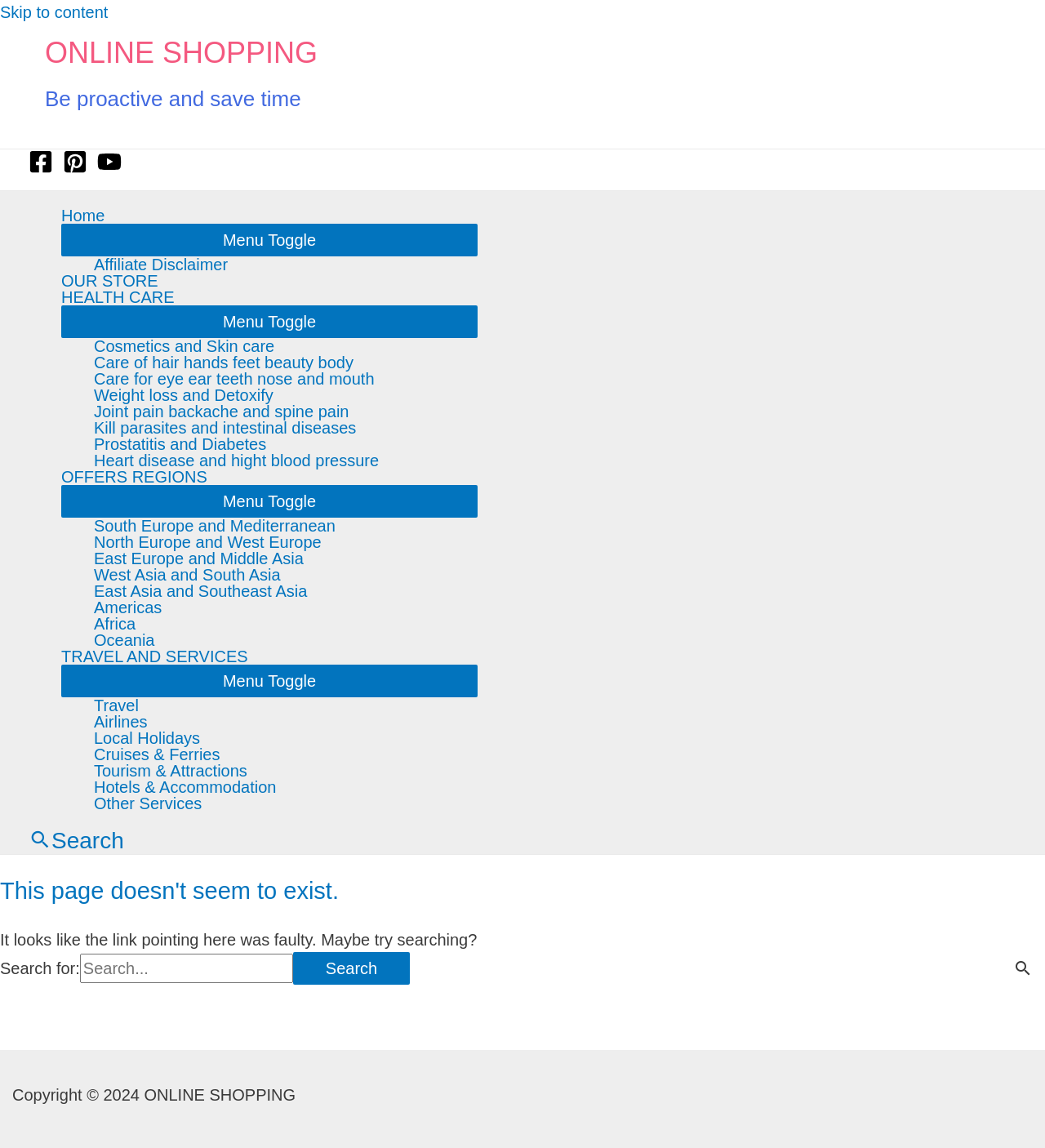Given the element description "Tourism & Attractions" in the screenshot, predict the bounding box coordinates of that UI element.

[0.09, 0.664, 0.457, 0.679]